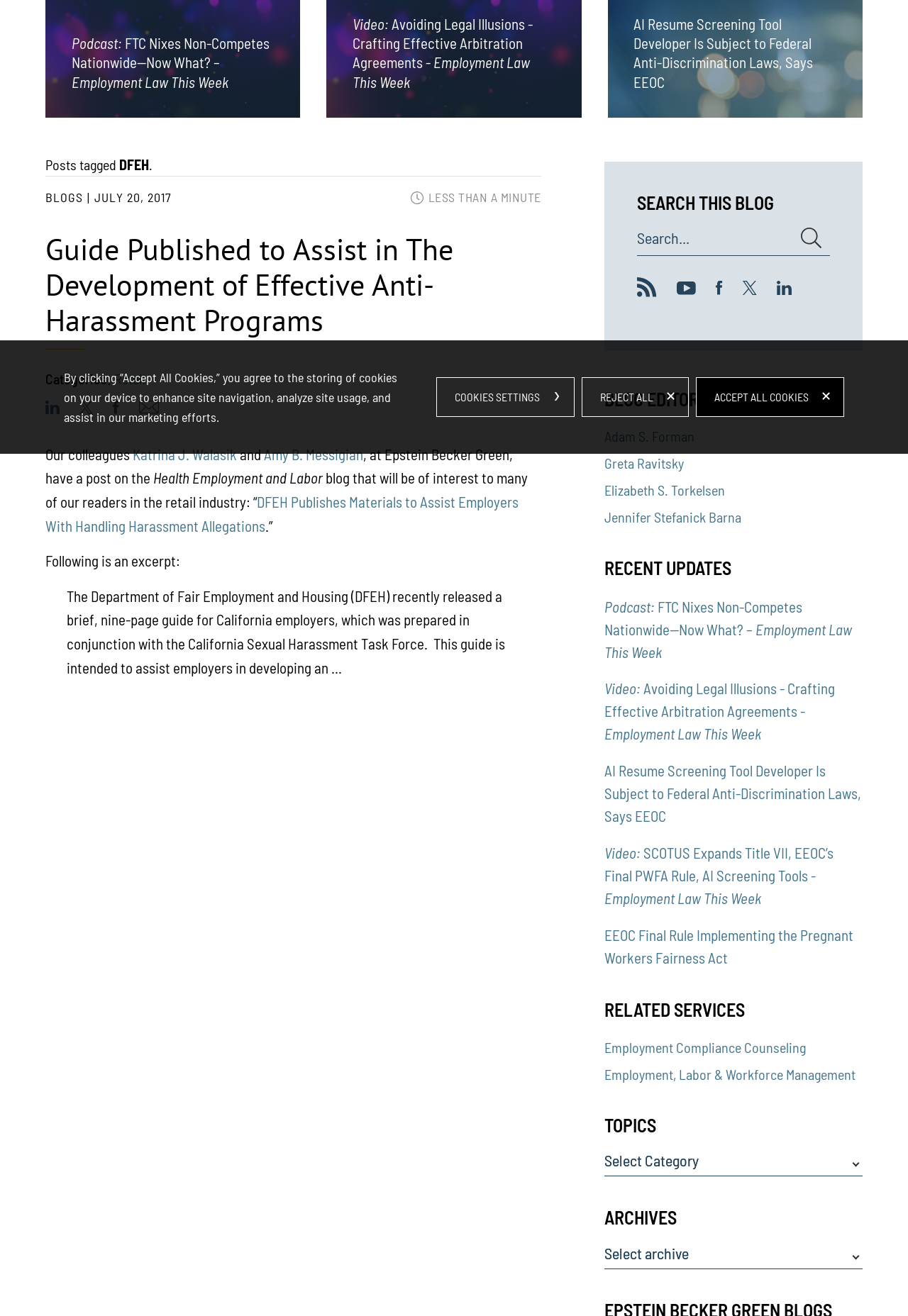Show the bounding box coordinates for the HTML element described as: "Elizabeth S. Torkelsen".

[0.665, 0.366, 0.798, 0.379]